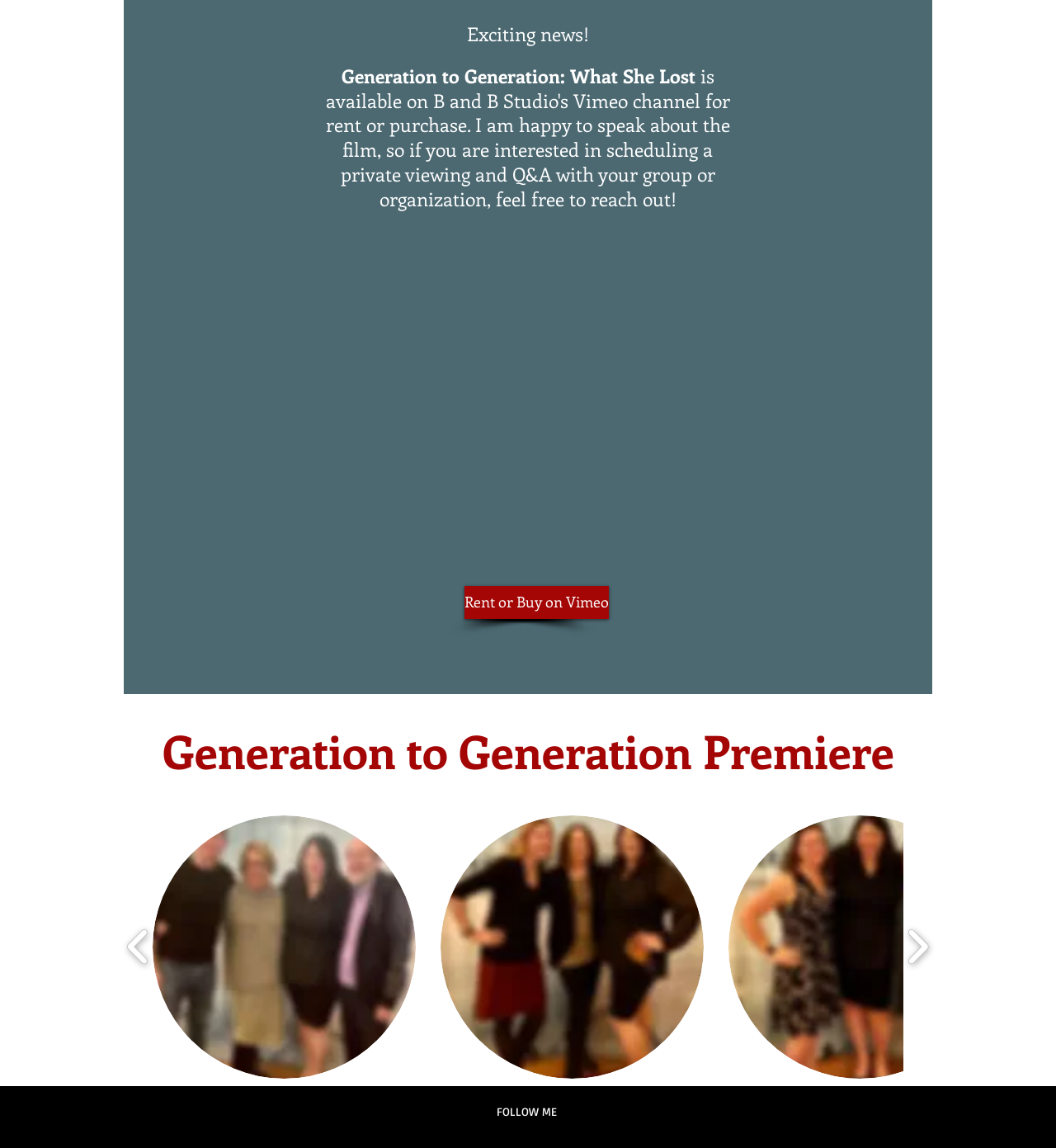Is there a play button on the page?
Please look at the screenshot and answer using one word or phrase.

Yes